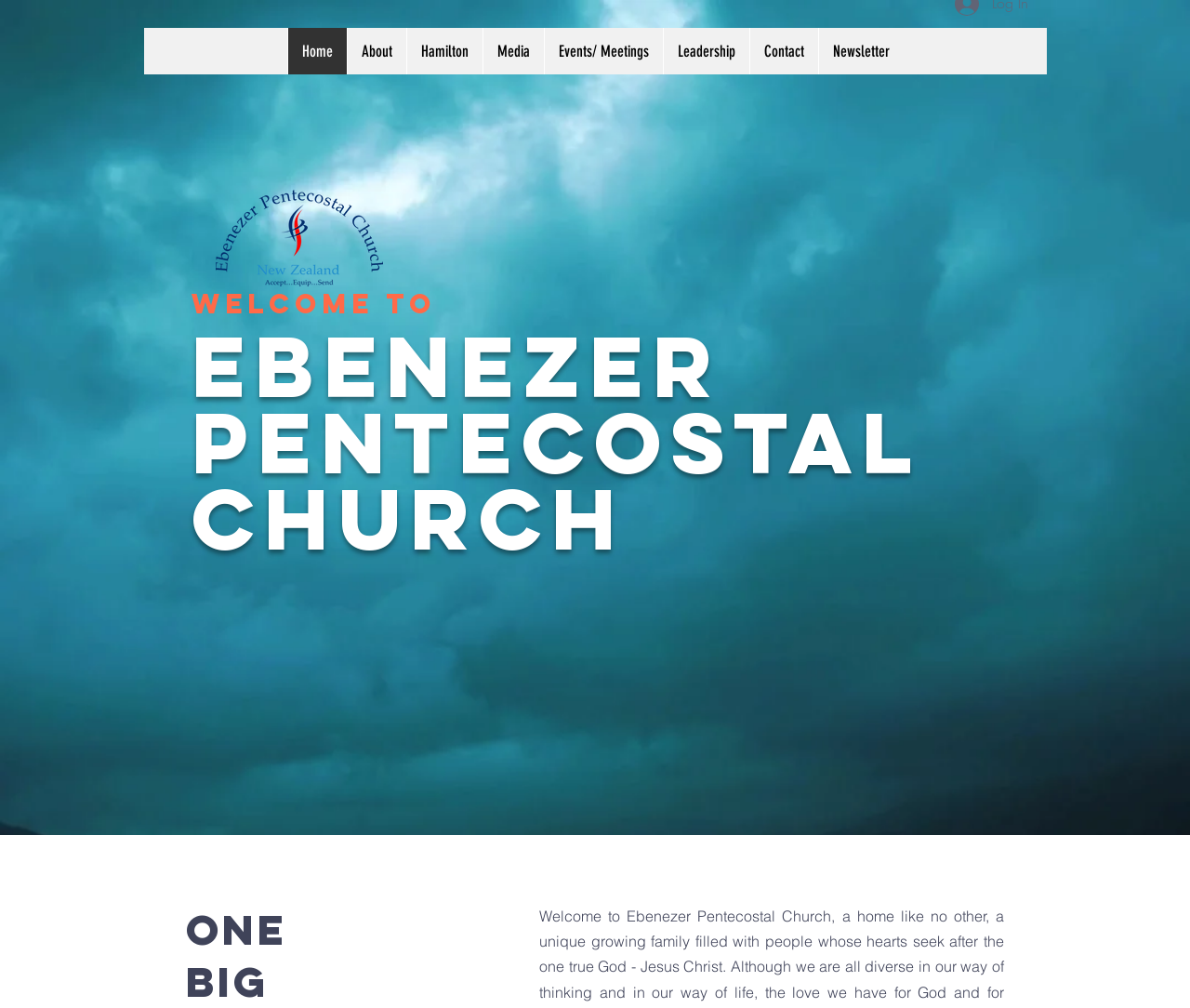Locate the bounding box coordinates of the segment that needs to be clicked to meet this instruction: "click the Home link".

[0.241, 0.028, 0.291, 0.074]